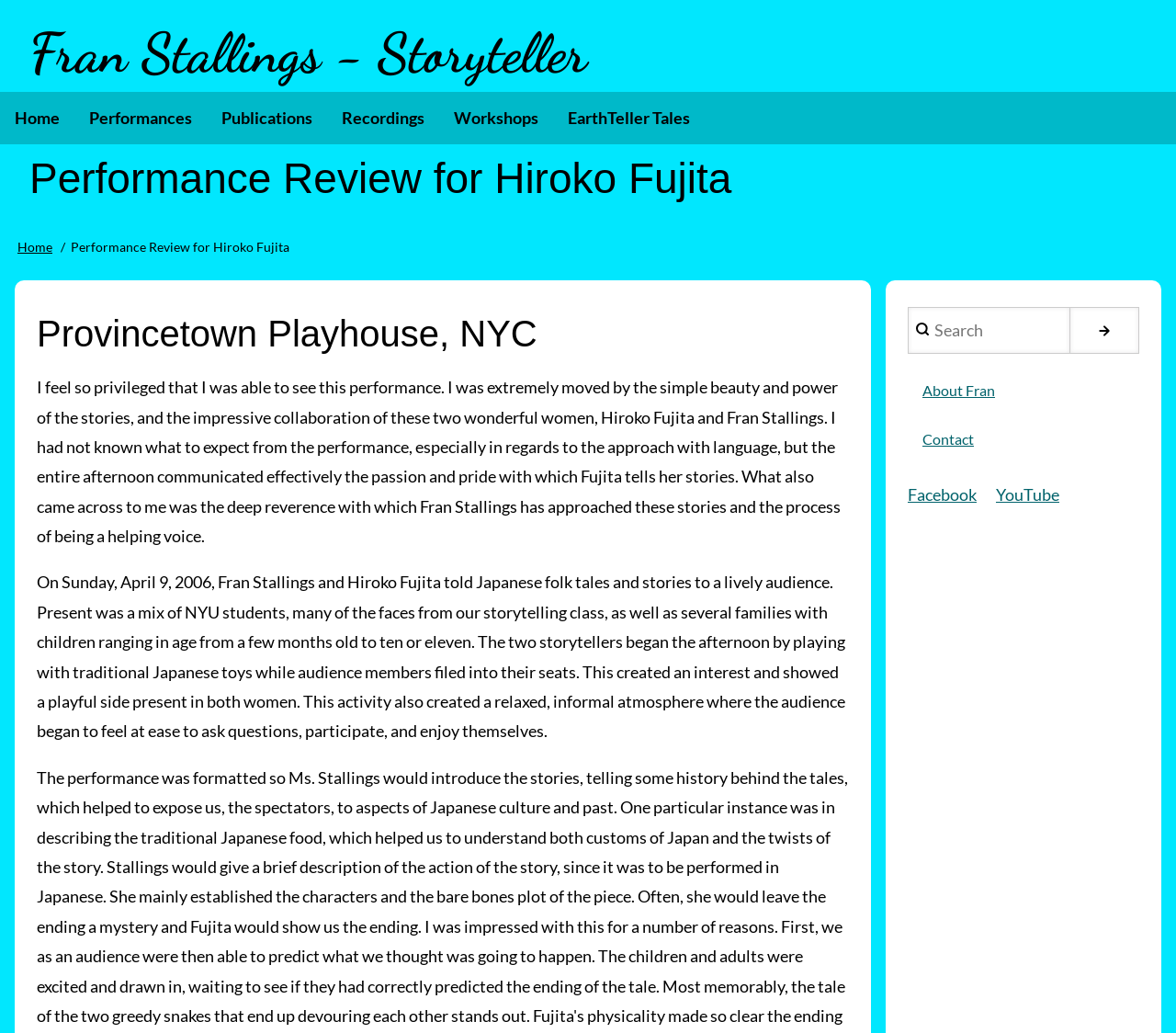Given the element description Home, identify the bounding box coordinates for the UI element on the webpage screenshot. The format should be (top-left x, top-left y, bottom-right x, bottom-right y), with values between 0 and 1.

[0.015, 0.231, 0.045, 0.246]